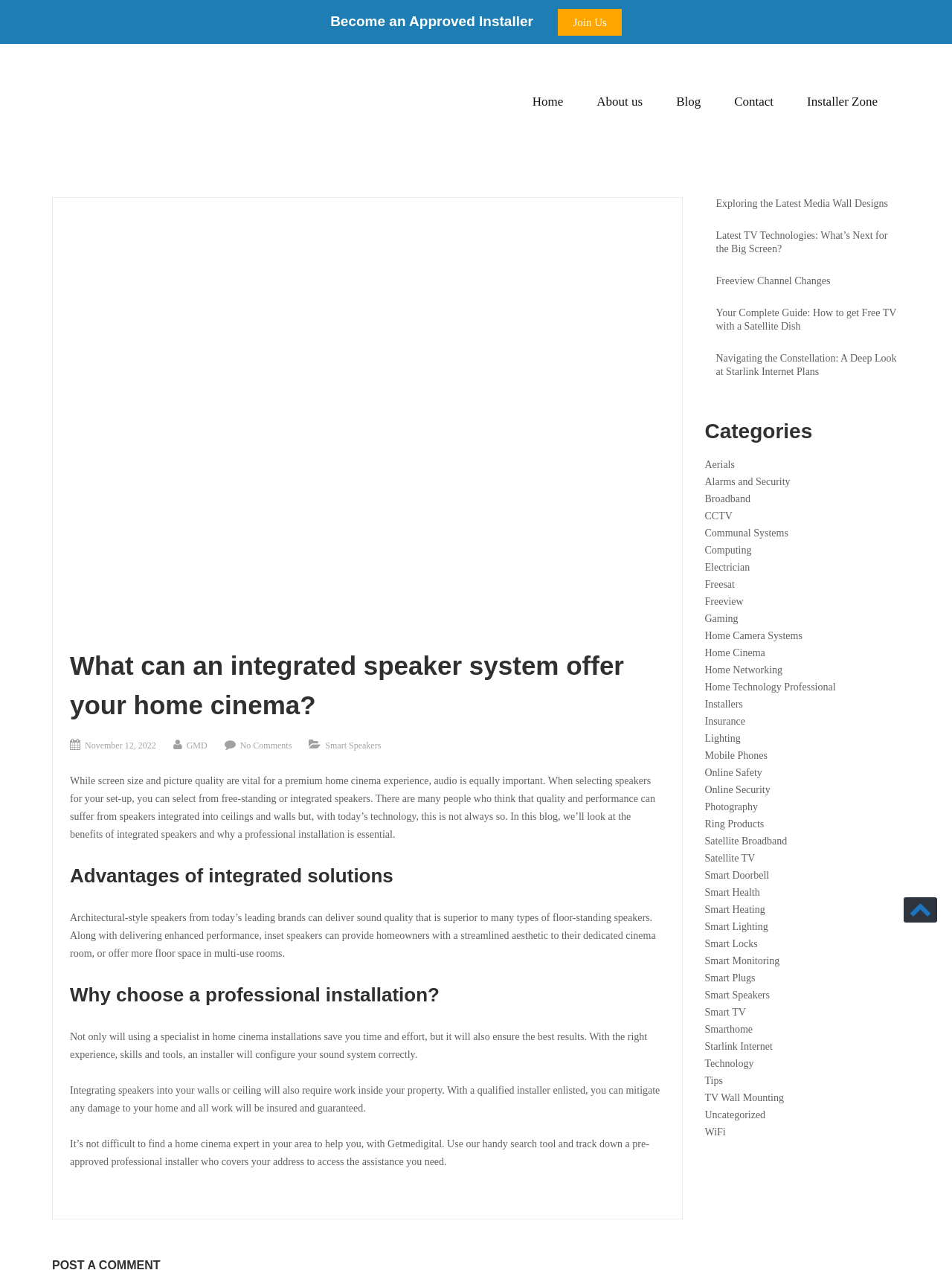Determine the bounding box coordinates of the region to click in order to accomplish the following instruction: "Click the 'Getmedigital' link". Provide the coordinates as four float numbers between 0 and 1, specifically [left, top, right, bottom].

[0.055, 0.067, 0.305, 0.103]